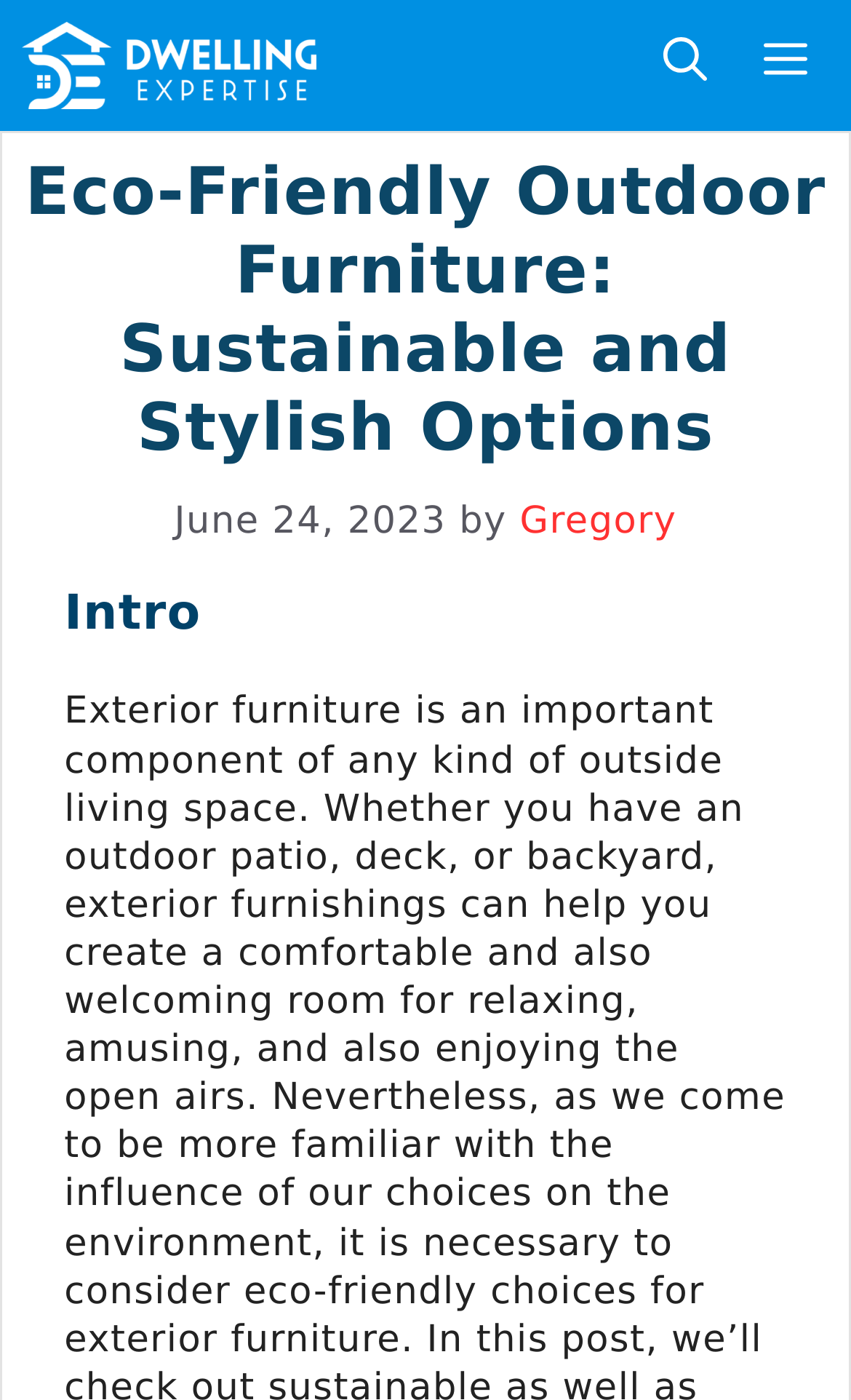Give a one-word or short phrase answer to the question: 
What is the main topic of the article?

Eco-Friendly Outdoor Furniture